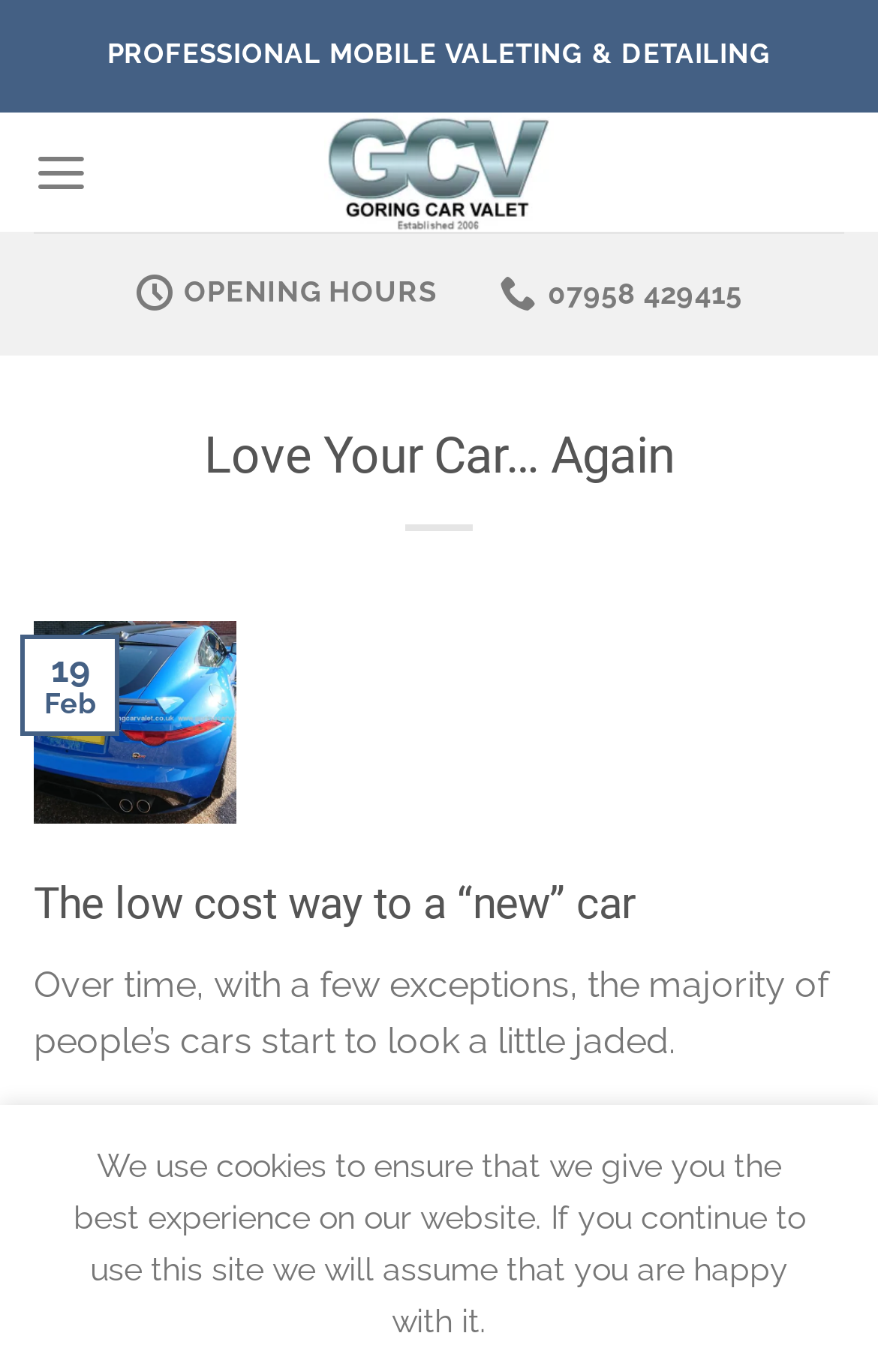Provide a brief response to the question below using one word or phrase:
What is the phone number of the company?

07958 429415